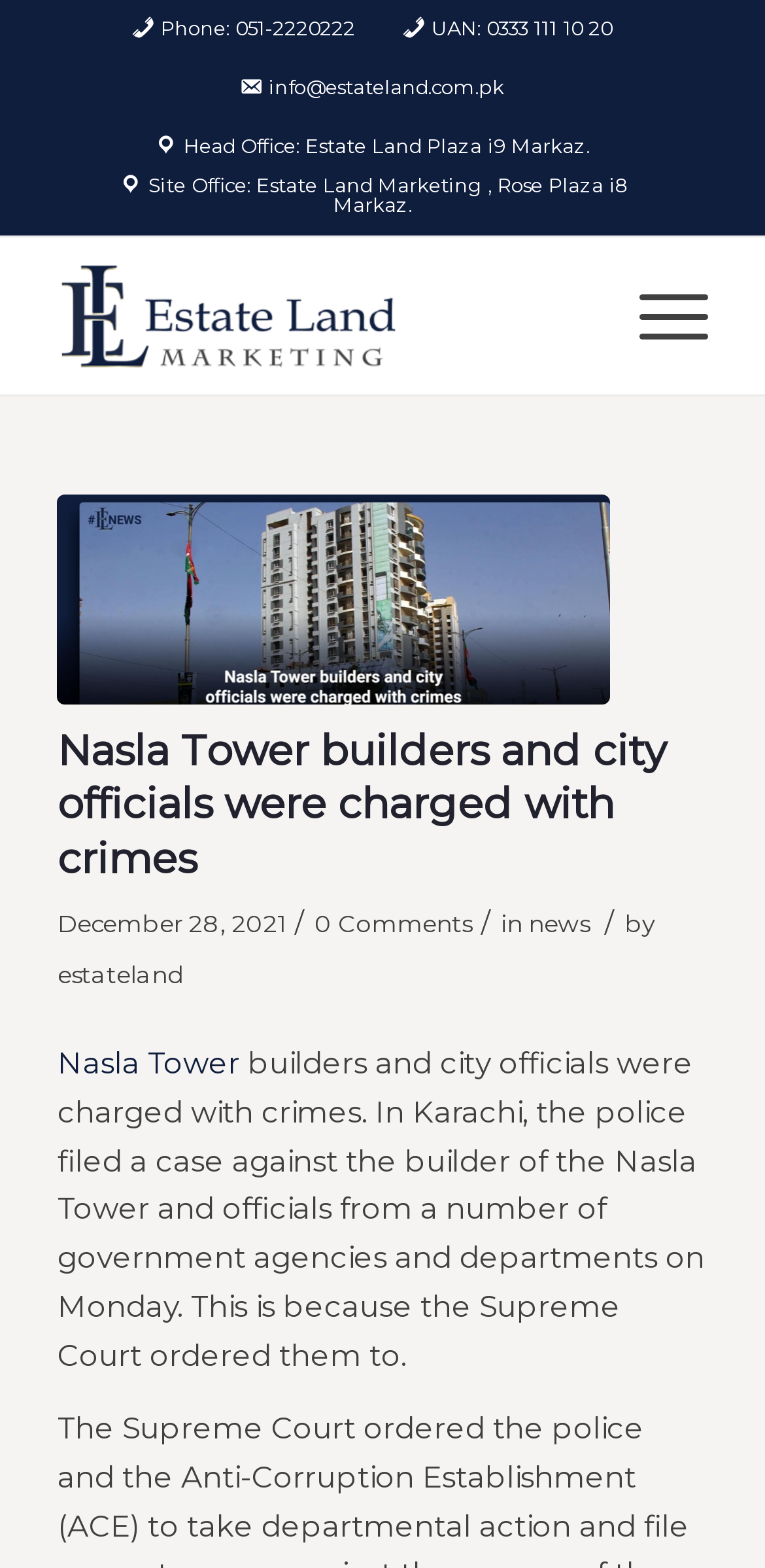Locate the bounding box coordinates of the clickable part needed for the task: "Click Estate Land Marketing".

[0.075, 0.151, 0.755, 0.252]